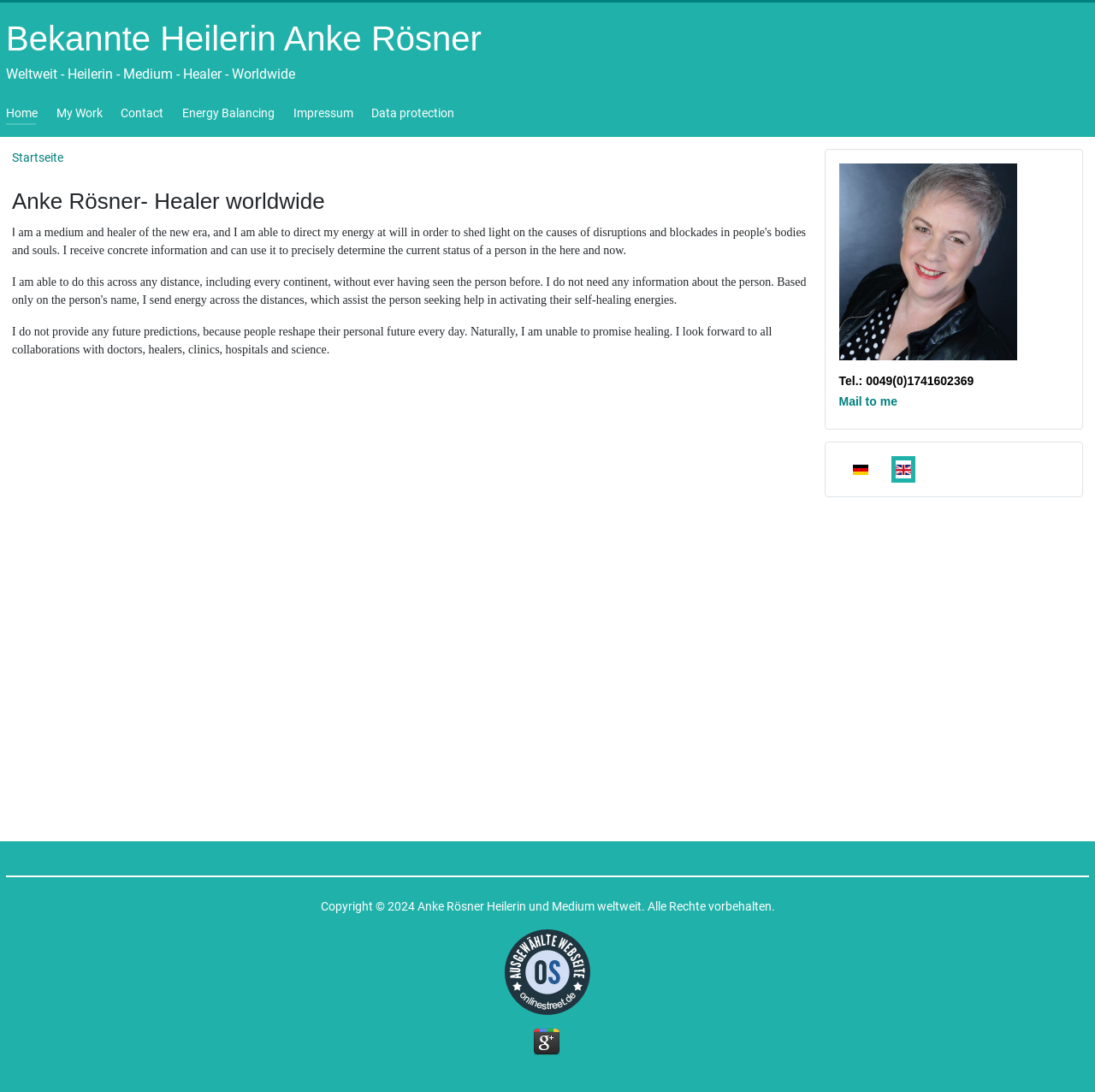What is the copyright information on the webpage?
Look at the screenshot and provide an in-depth answer.

The copyright information can be found at the bottom of the webpage, stating 'Copyright © 2024 Anke Rösner Heilerin und Medium weltweit. Alle Rechte vorbehalten.'